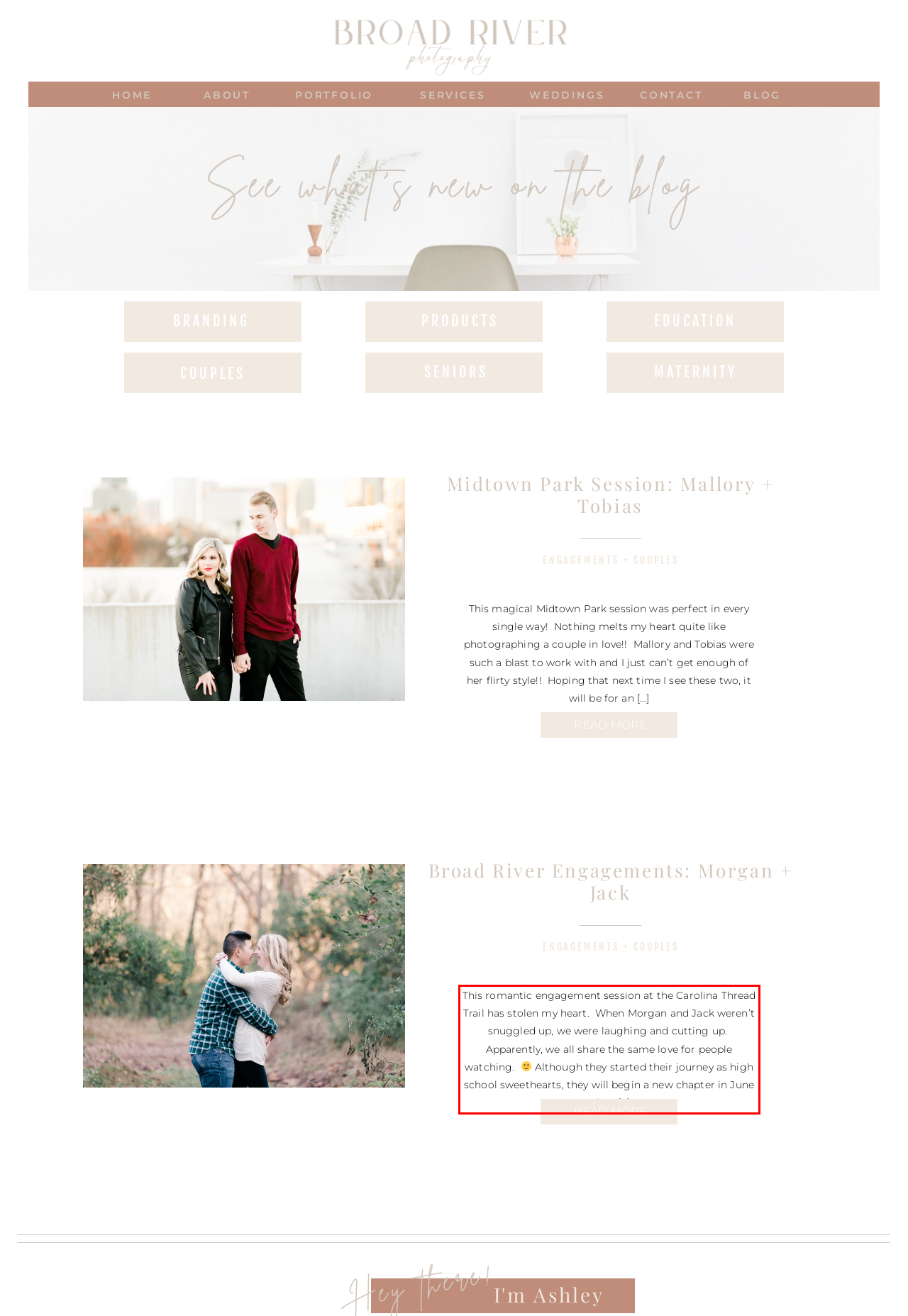Given the screenshot of the webpage, identify the red bounding box, and recognize the text content inside that red bounding box.

This romantic engagement session at the Carolina Thread Trail has stolen my heart. When Morgan and Jack weren’t snuggled up, we were laughing and cutting up. Apparently, we all share the same love for people watching. Although they started their journey as high school sweethearts, they will begin a new chapter in June when […]